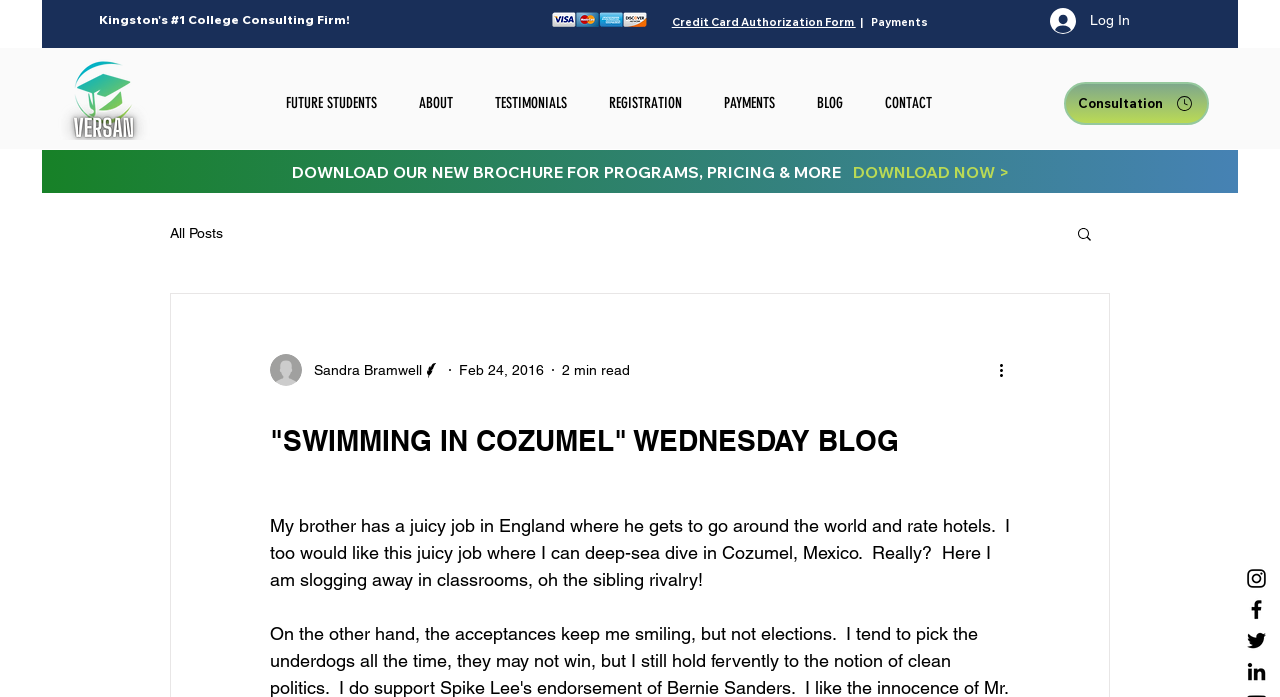Find the bounding box coordinates for the area you need to click to carry out the instruction: "Read the 'SWIMMING IN COZUMEL' blog post". The coordinates should be four float numbers between 0 and 1, indicated as [left, top, right, bottom].

[0.211, 0.593, 0.789, 0.66]